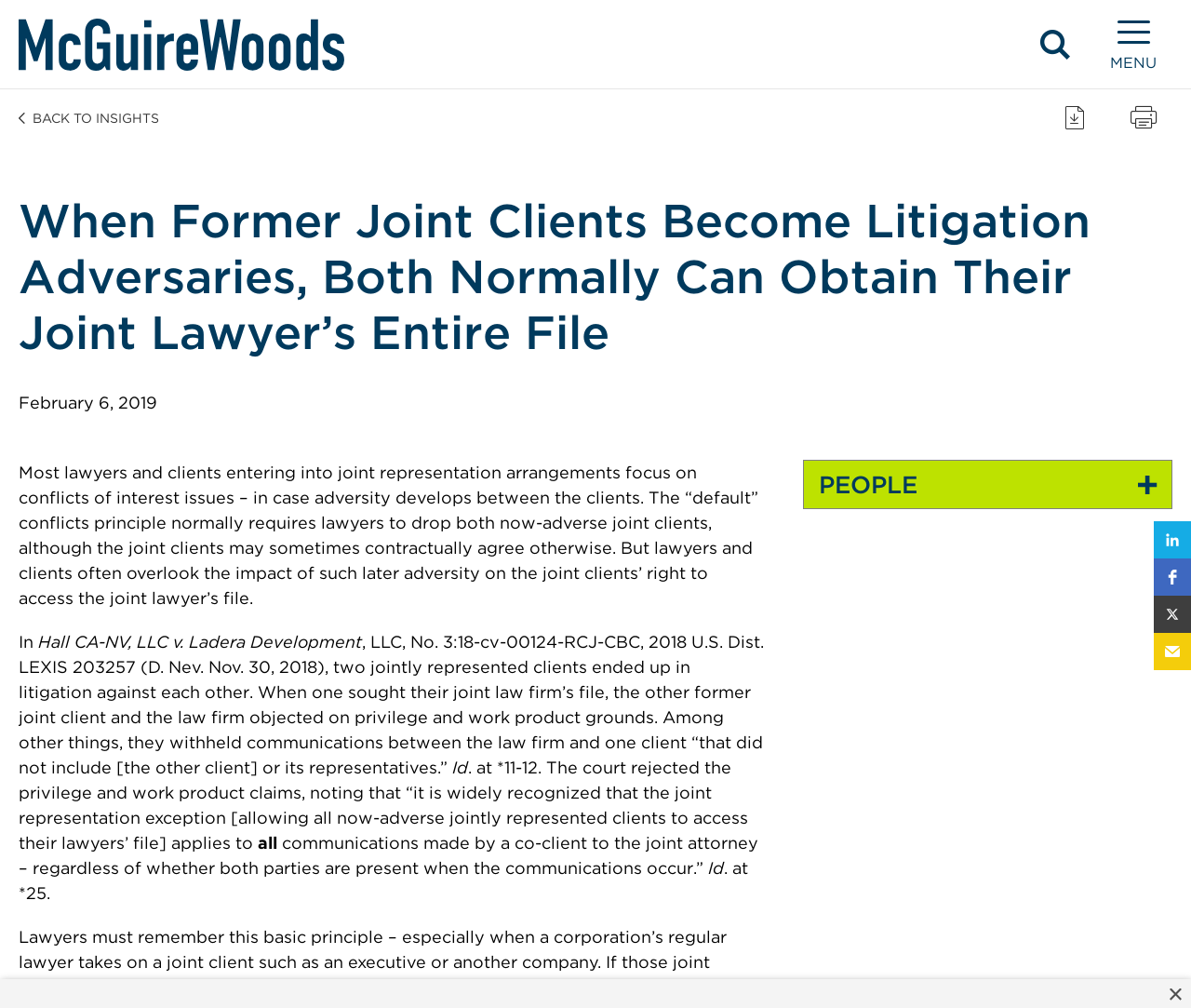What is the name of the law firm mentioned on the webpage?
Based on the visual, give a brief answer using one word or a short phrase.

McGuireWoods